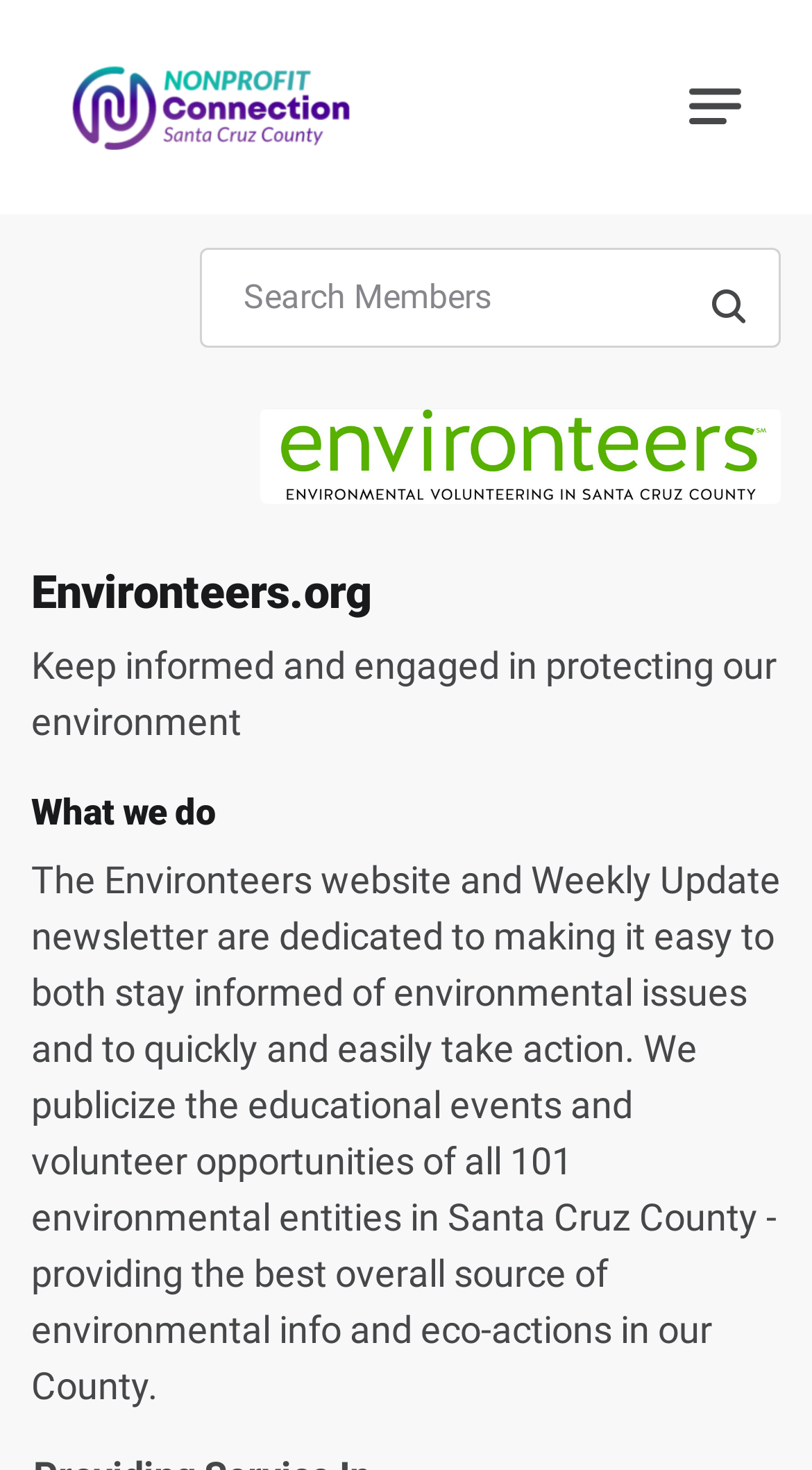Respond to the following question using a concise word or phrase: 
How many environmental entities are publicized on the website?

101